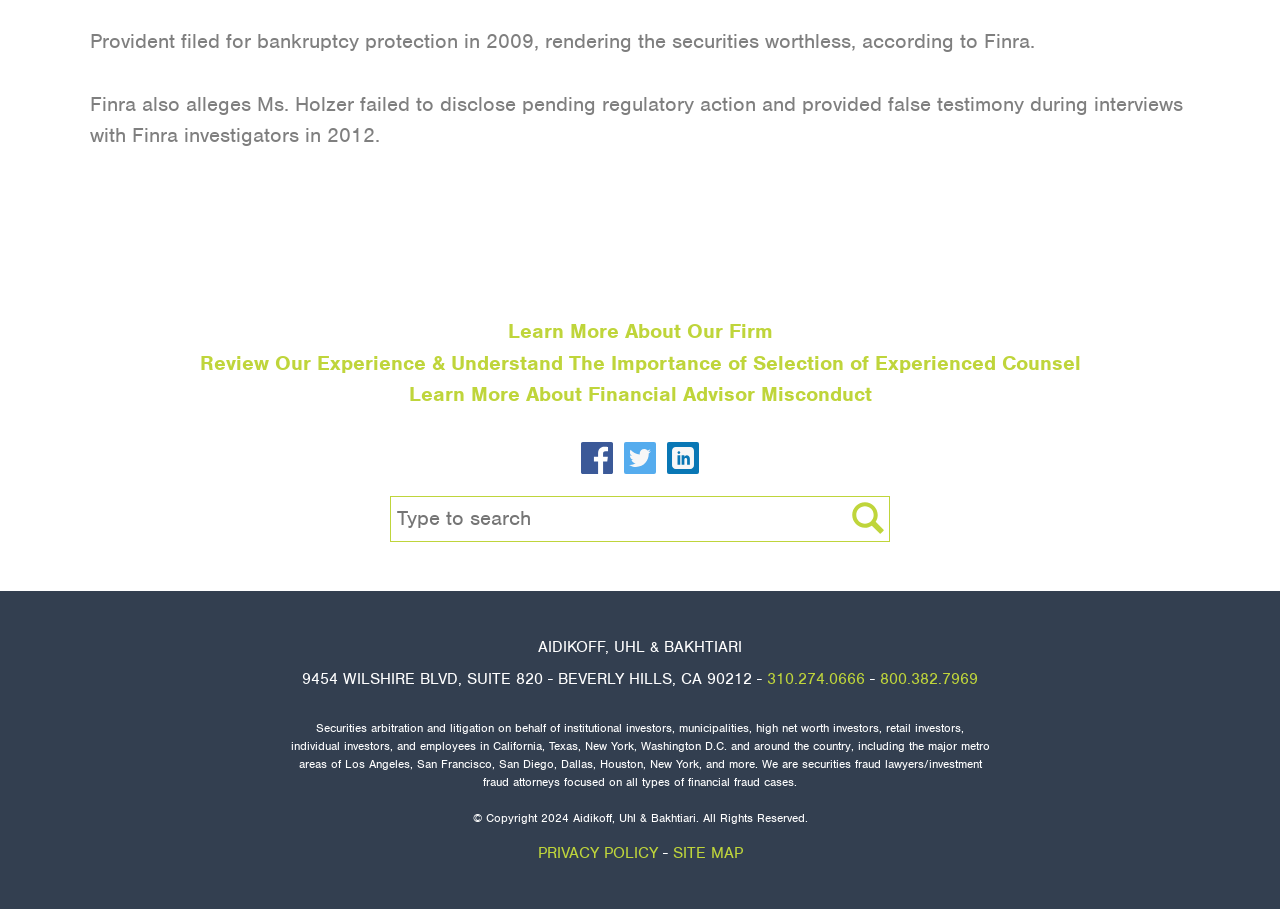Find the bounding box coordinates of the element to click in order to complete the given instruction: "View the site map."

[0.525, 0.927, 0.58, 0.949]